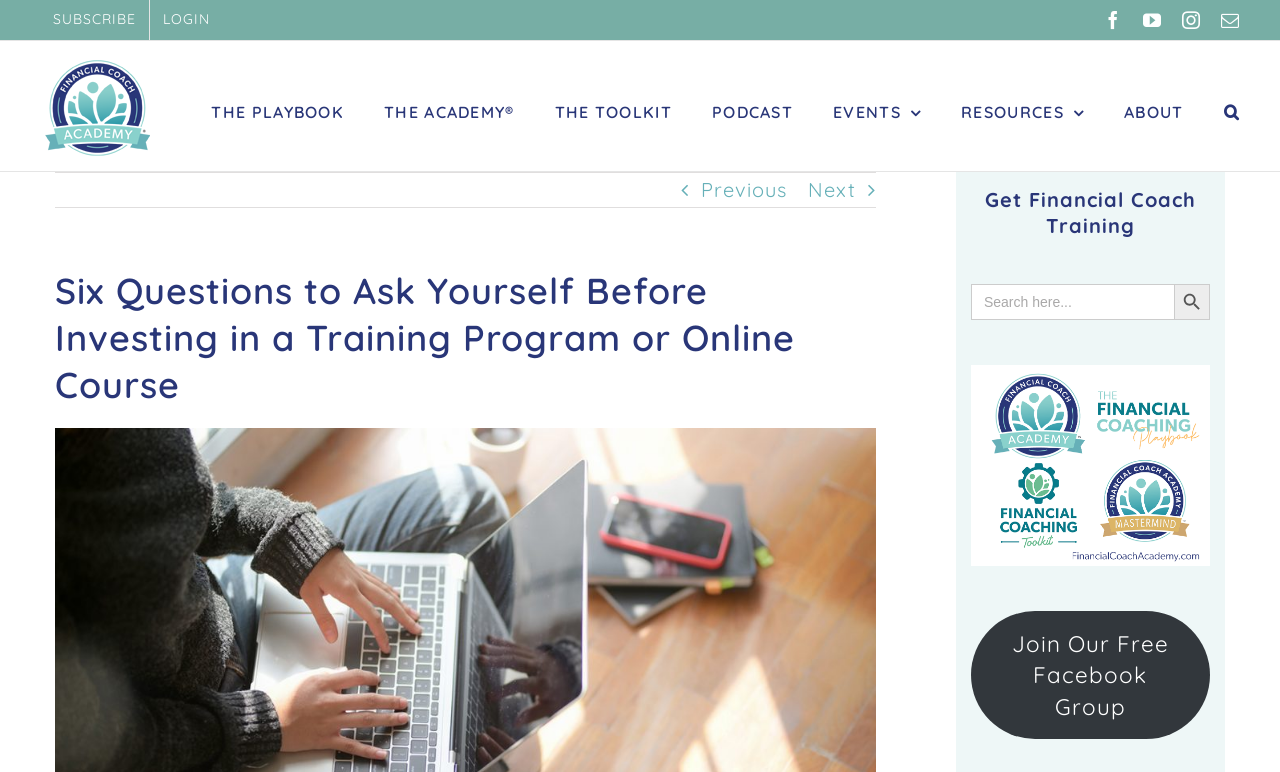Explain the features and main sections of the webpage comprehensively.

This webpage is about the Financial Coach Academy, with a focus on providing guidance for financial coaches. At the top, there are links to subscribe and log in, followed by social media links to Facebook, YouTube, Instagram, and Email. The Financial Coach Academy logo is also present at the top left corner.

Below the logo, there is a main navigation menu with links to various sections, including THE PLAYBOOK, THE ACADEMY, THE TOOLKIT, PODCAST, EVENTS, RESOURCES, and ABOUT. A search button is located at the top right corner.

The main content of the page is divided into two sections. The first section has a heading that asks six questions to consider before investing in a training program or online course. The second section has a heading that promotes financial coach training.

In the middle of the page, there are previous and next links, which suggest that the content is part of a series or a pagination. Below these links, there is a search bar with a search button and a search icon.

Further down, there is a figure or an image, and a link to join a free Facebook group. Overall, the webpage appears to be a resource hub for financial coaches, providing access to various training programs, resources, and community engagement opportunities.